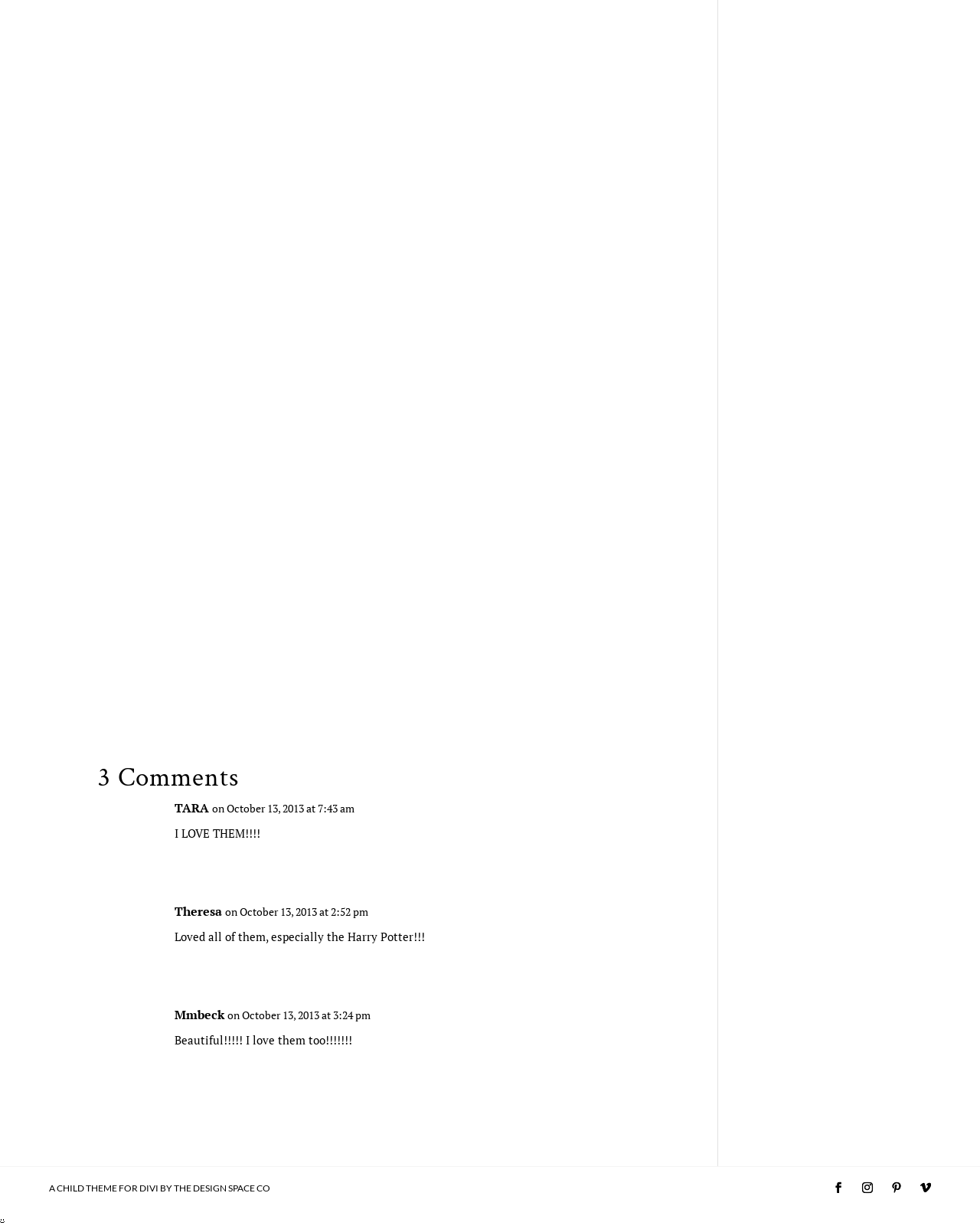Using the information in the image, could you please answer the following question in detail:
What is the date of the first comment?

The date of the first comment is indicated by the text 'on October 13, 2013 at 7:43 am' below the first comment.